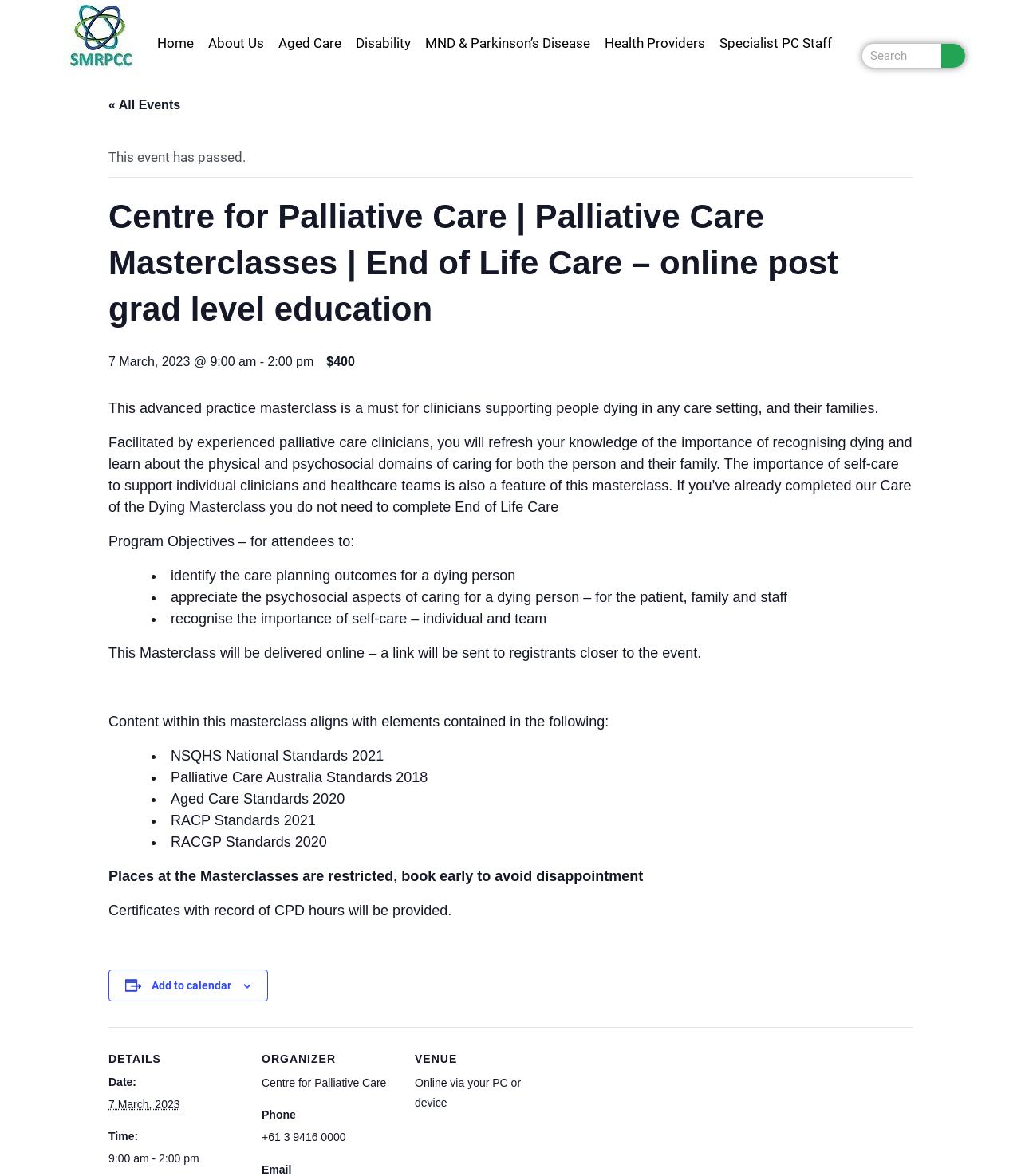What is the focus of the masterclass?
Kindly offer a comprehensive and detailed response to the question.

I found the answer by reading the description of the masterclass, which mentions that it is focused on 'End of Life Care' and supporting people dying in any care setting, and their families.